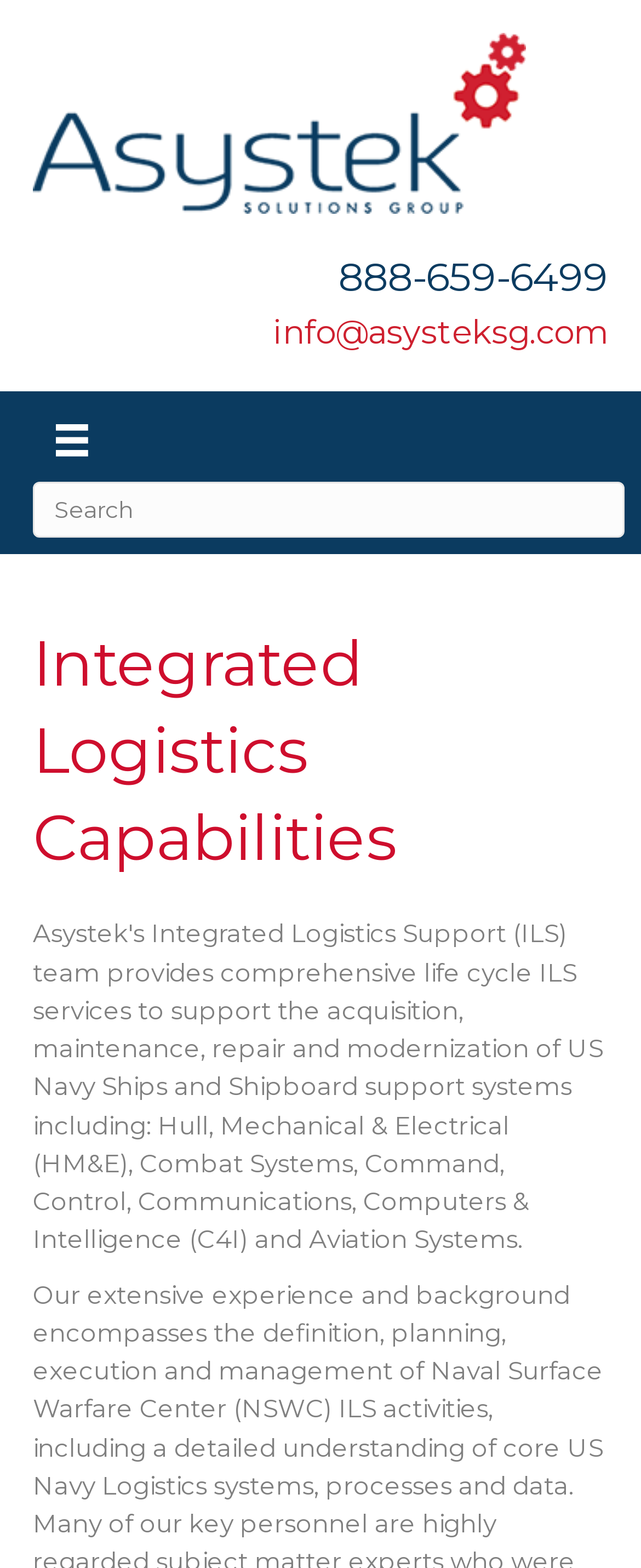Explain the webpage in detail.

The webpage is titled "Our Capabilities" and features a prominent logo at the top left corner, accompanied by a smaller image of the logo. Below the logo, there is a phone number "888-659-6499" and an email address "info@asysteksg.com" displayed side by side. 

To the right of the logo, there is a "Menu" button with an icon. Below the menu button, a search bar is located, spanning almost the entire width of the page. The search bar has a heading "Integrated Logistics Capabilities" above it, which suggests that the search function is related to the company's logistics capabilities.

Overall, the top section of the webpage is dedicated to providing contact information, navigation, and search functionality, while also showcasing the company's brand identity through its logo.